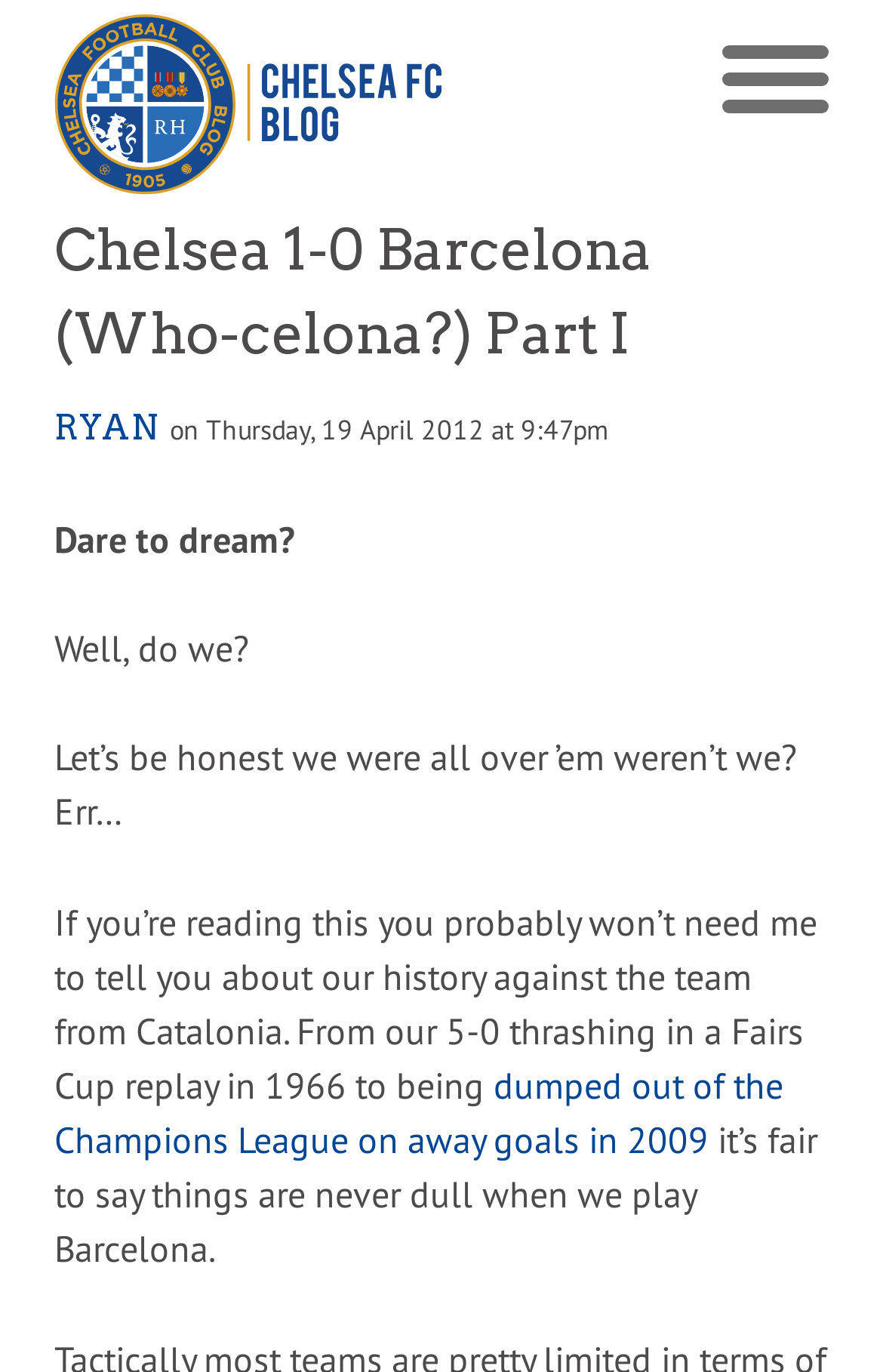When was the article published?
Refer to the screenshot and answer in one word or phrase.

Thursday, 19 April 2012 at 9:47pm